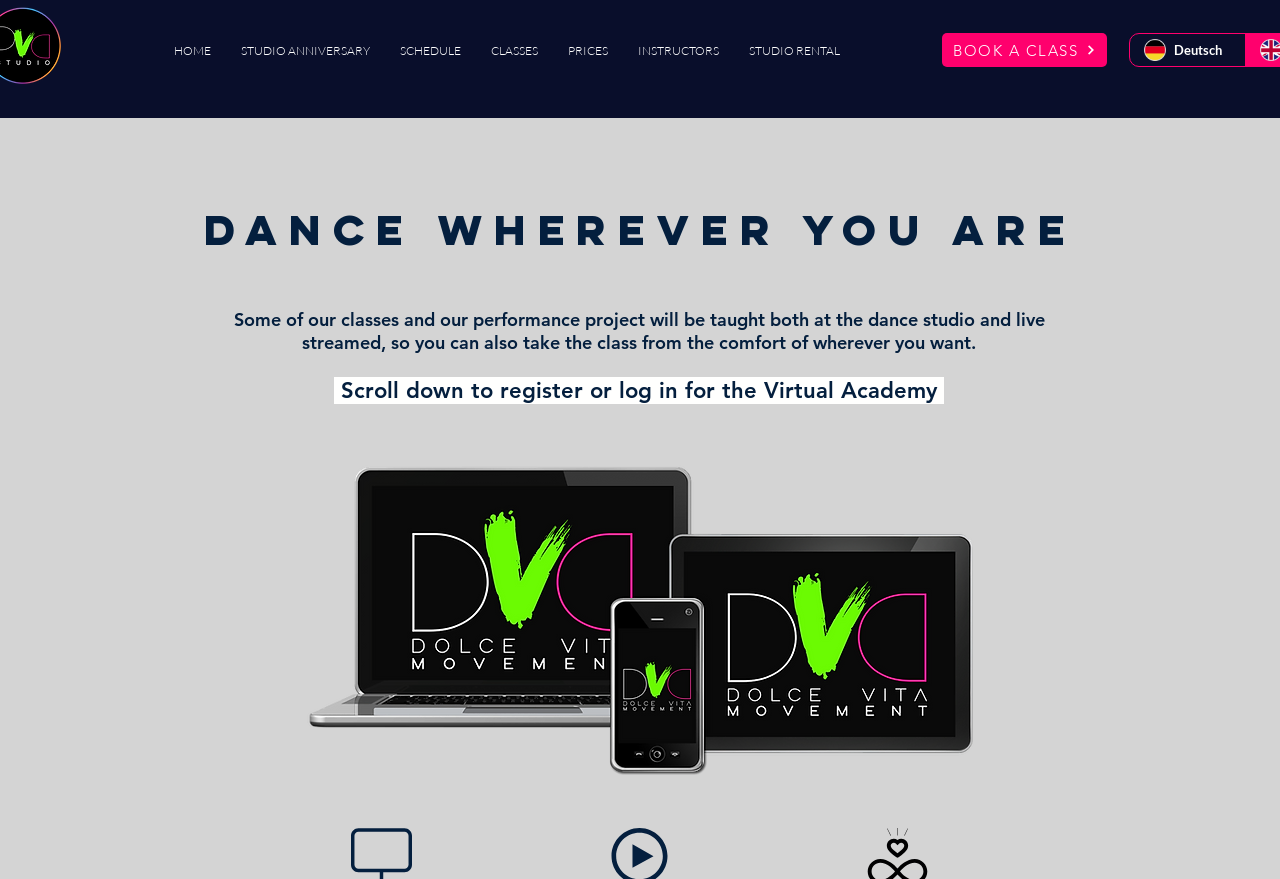Using details from the image, please answer the following question comprehensively:
What is the format of some classes and performance projects?

The text states that 'Some of our classes and our performance project will be taught both at the dance studio and live streamed', indicating that some classes and performance projects will be live streamed.